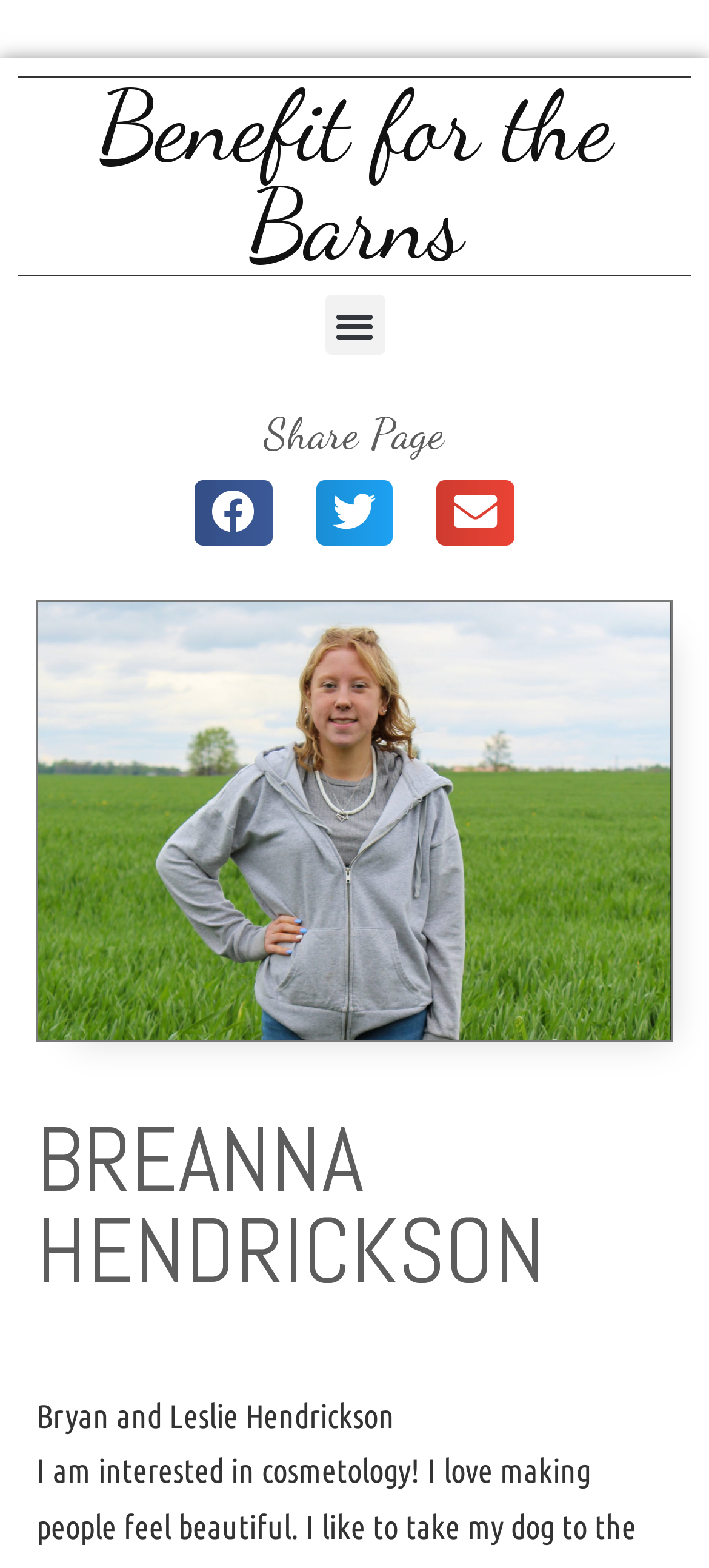What is the relationship between Bryan and Leslie?
Could you please answer the question thoroughly and with as much detail as possible?

Based on the text 'Bryan and Leslie Hendrickson' located below the 'BREANNA HENDRICKSON' heading, it can be inferred that Bryan and Leslie are the parents of Breanna Hendrickson.